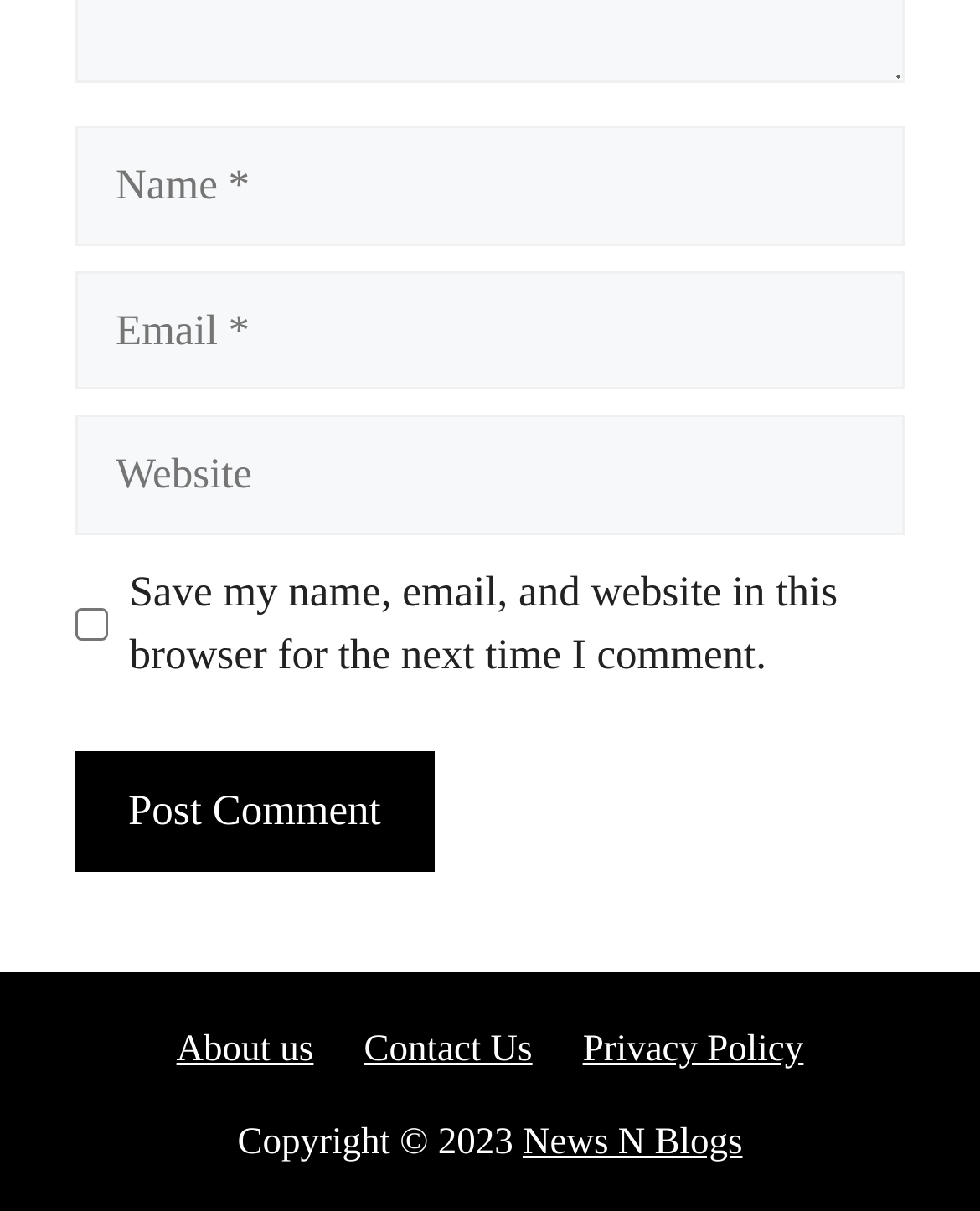Can you pinpoint the bounding box coordinates for the clickable element required for this instruction: "Check the save comment option"? The coordinates should be four float numbers between 0 and 1, i.e., [left, top, right, bottom].

[0.077, 0.501, 0.11, 0.528]